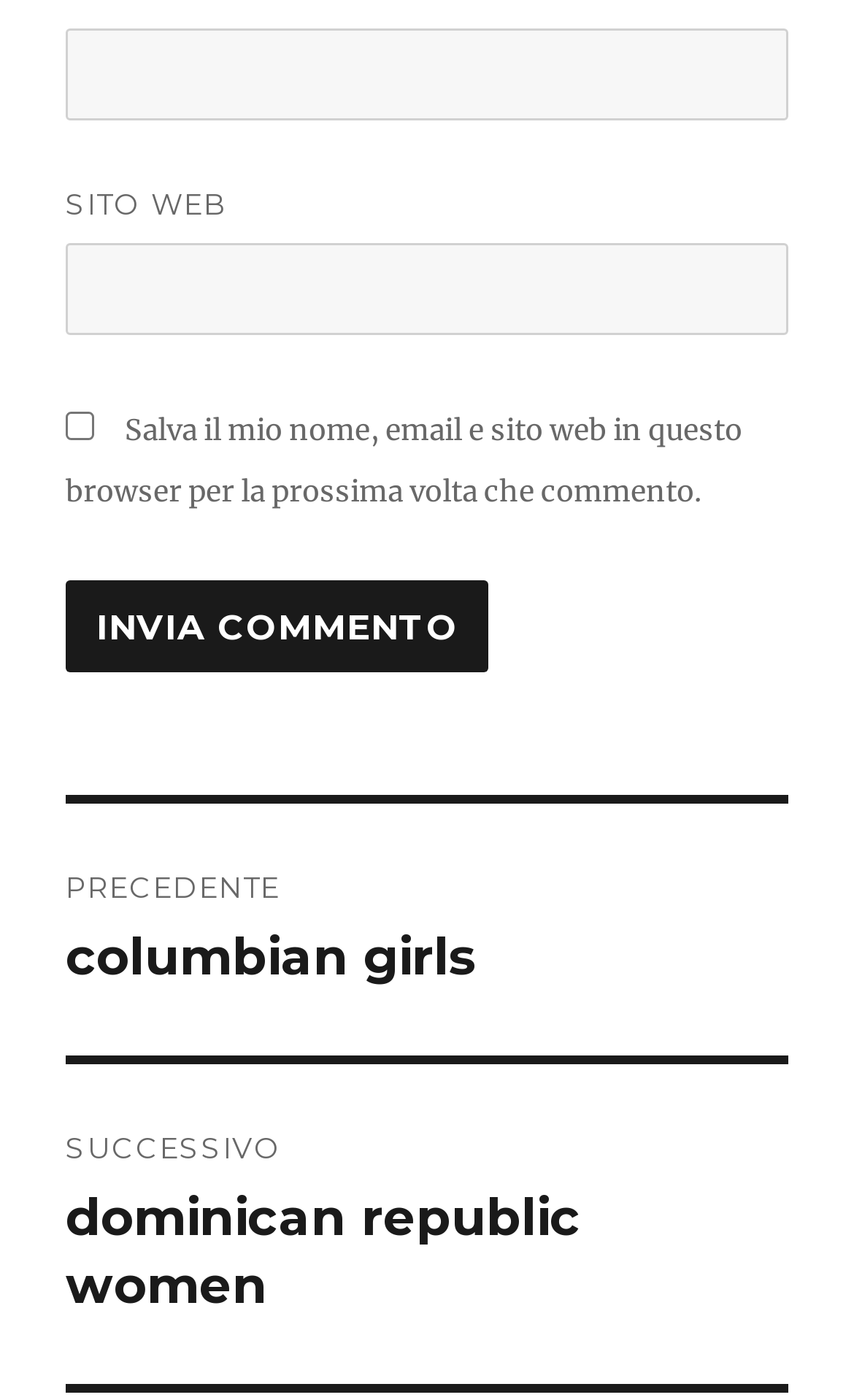What is the purpose of the checkbox? Look at the image and give a one-word or short phrase answer.

Save name, email, and website